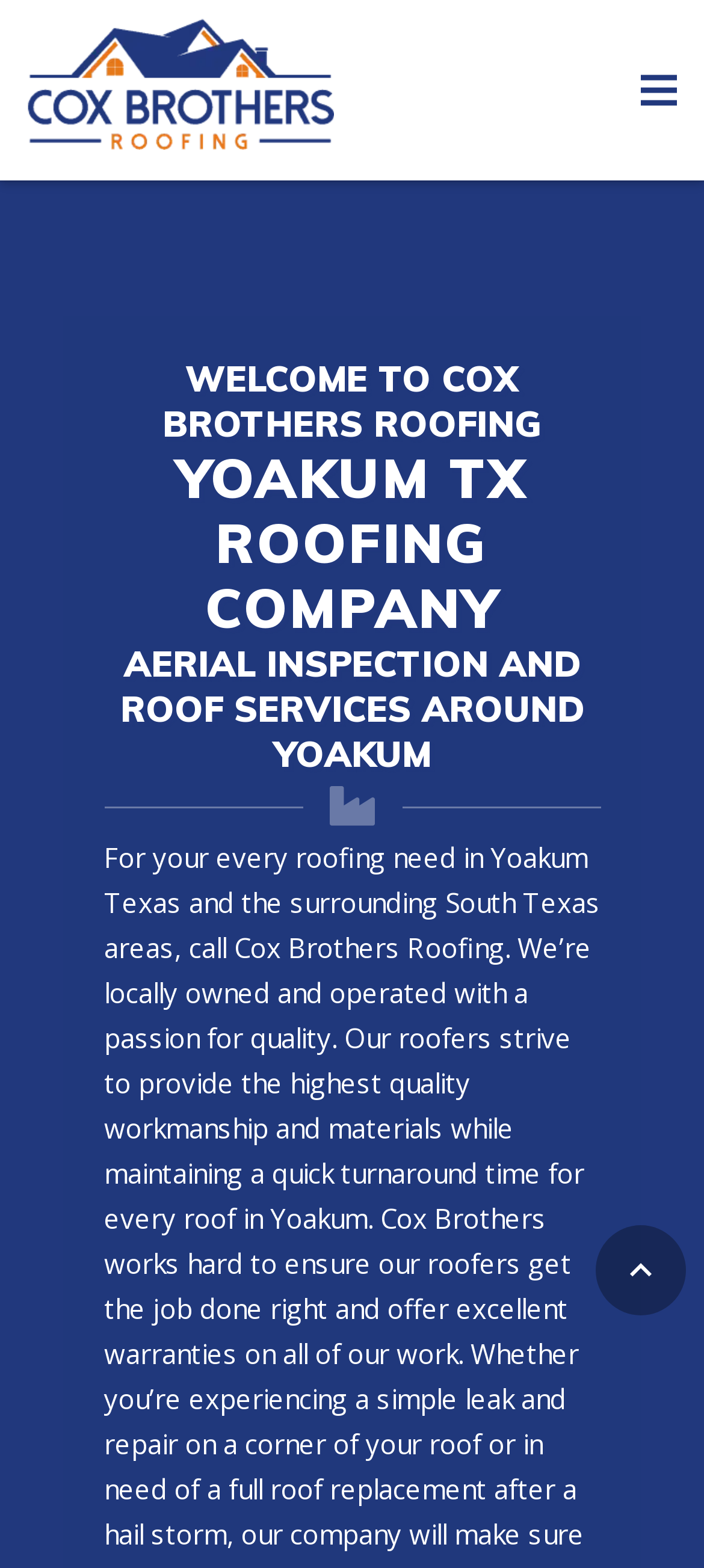Please give a short response to the question using one word or a phrase:
What is the company name?

Cox Brothers Roofing